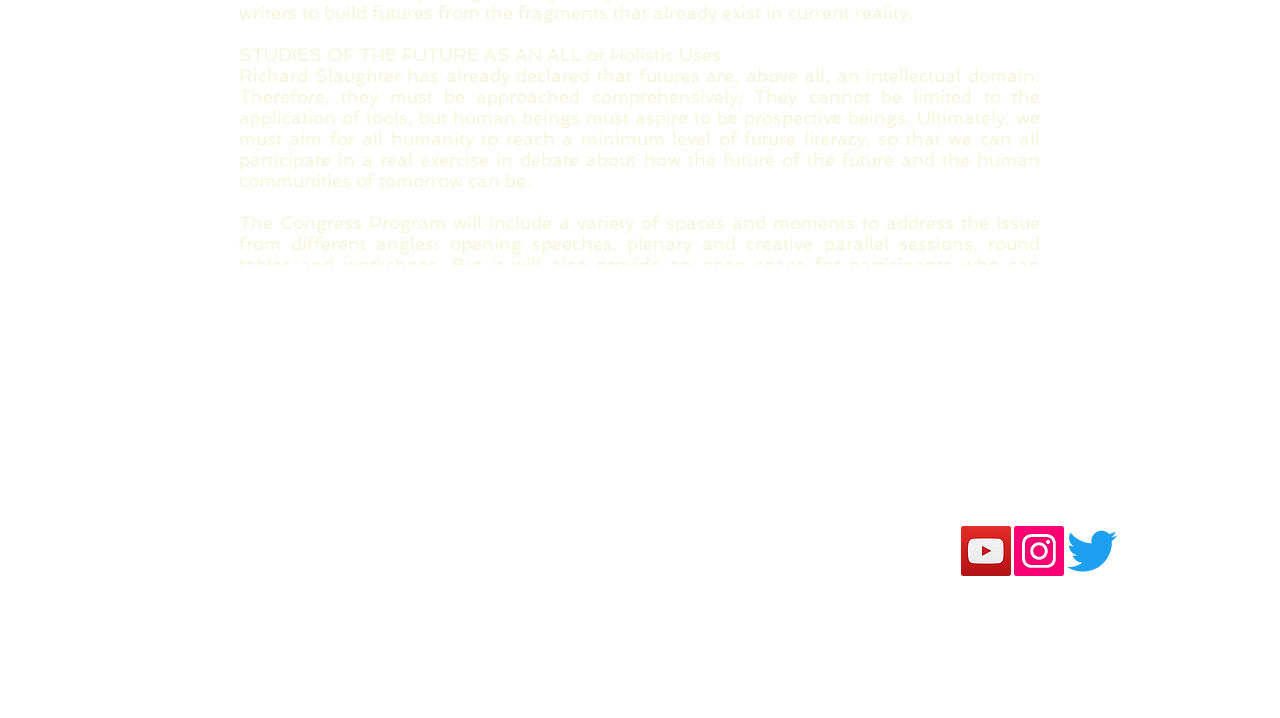Please answer the following question using a single word or phrase: 
What is the purpose of the congress?

To address the issue of futures from different angles